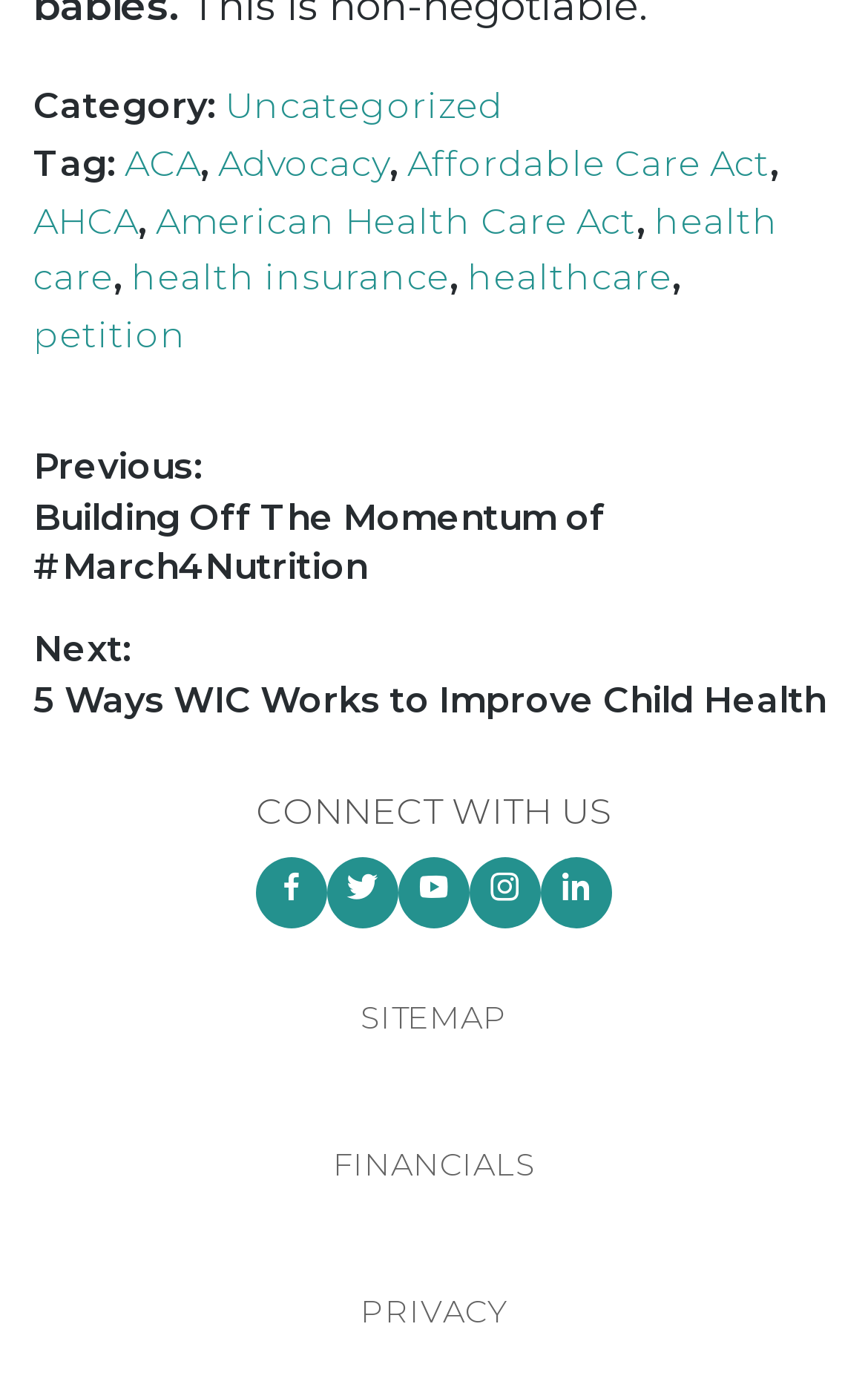Please specify the bounding box coordinates of the area that should be clicked to accomplish the following instruction: "Check sitemap". The coordinates should consist of four float numbers between 0 and 1, i.e., [left, top, right, bottom].

[0.351, 0.692, 0.649, 0.774]